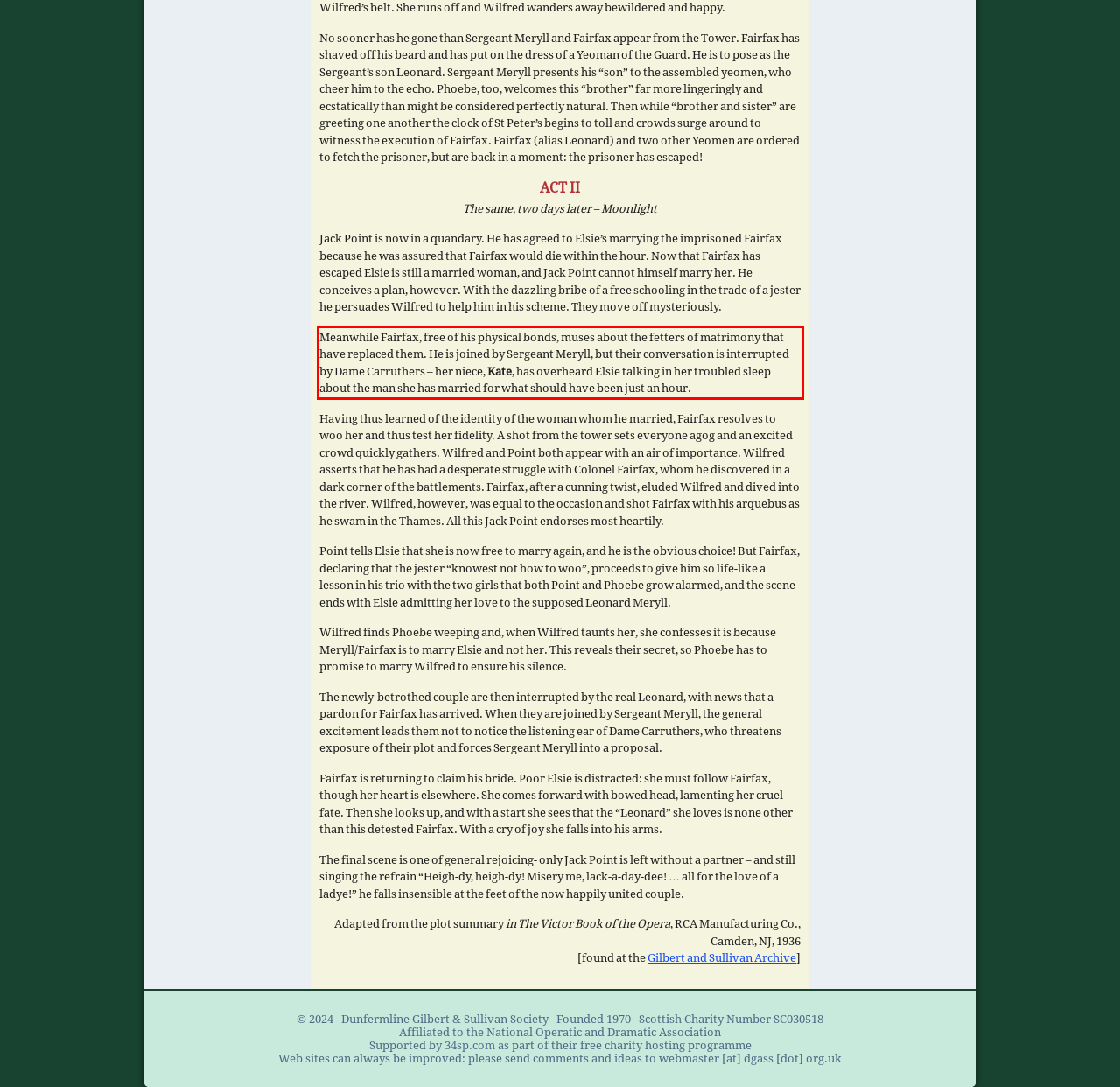You are provided with a screenshot of a webpage that includes a red bounding box. Extract and generate the text content found within the red bounding box.

Meanwhile Fairfax, free of his physical bonds, muses about the fetters of matrimony that have replaced them. He is joined by Sergeant Meryll, but their conversation is interrupted by Dame Carruthers – her niece, Kate, has overheard Elsie talking in her troubled sleep about the man she has married for what should have been just an hour.